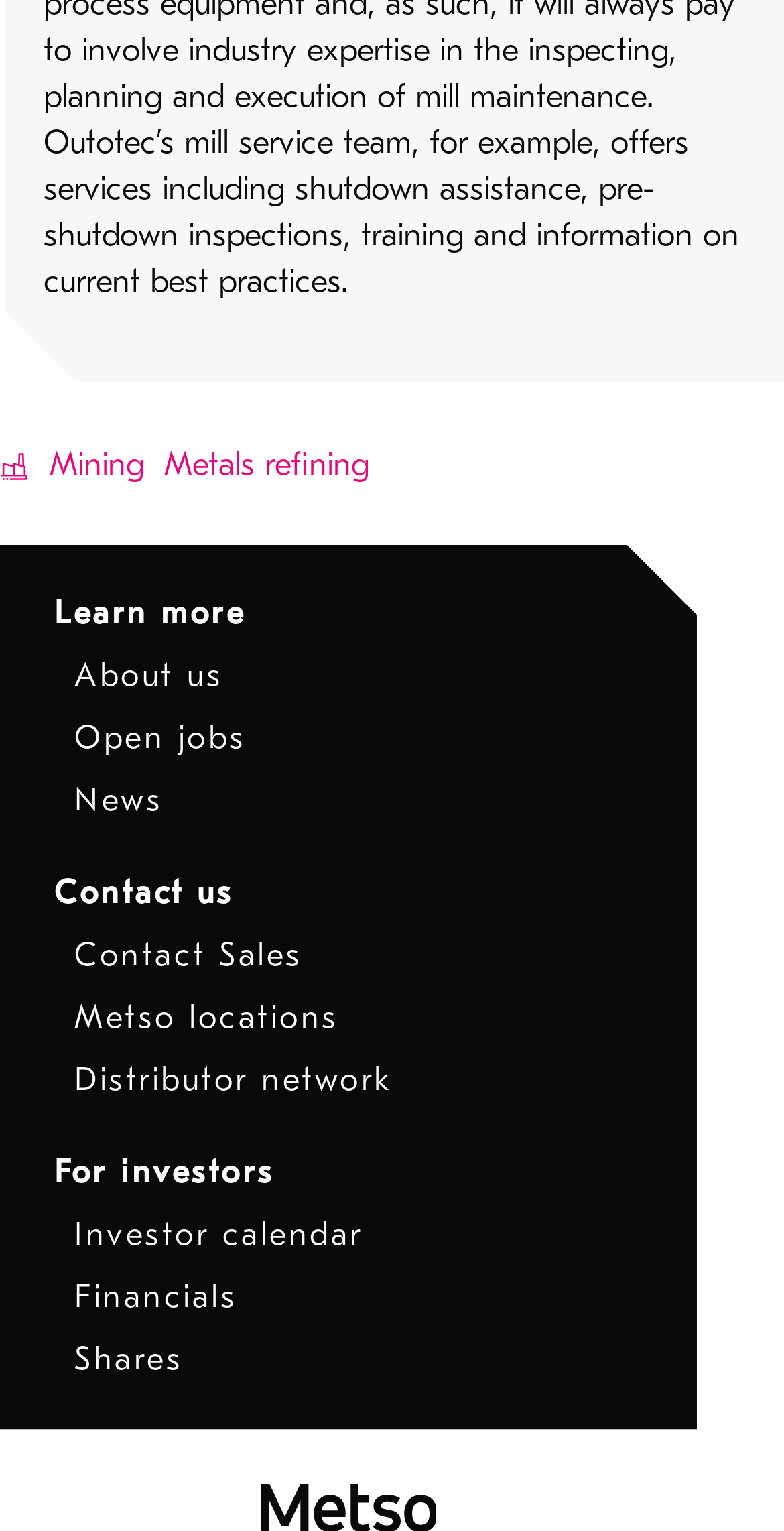How many links are there in the section below the 'Learn more' link?
Make sure to answer the question with a detailed and comprehensive explanation.

I counted the number of links starting from the 'About us' link, which is located below the 'Learn more' link, and found that there are 7 links in total, including 'Open jobs', 'News', 'Contact us', 'Contact Sales', 'Metso locations', 'Distributor network', and 'For investors'.